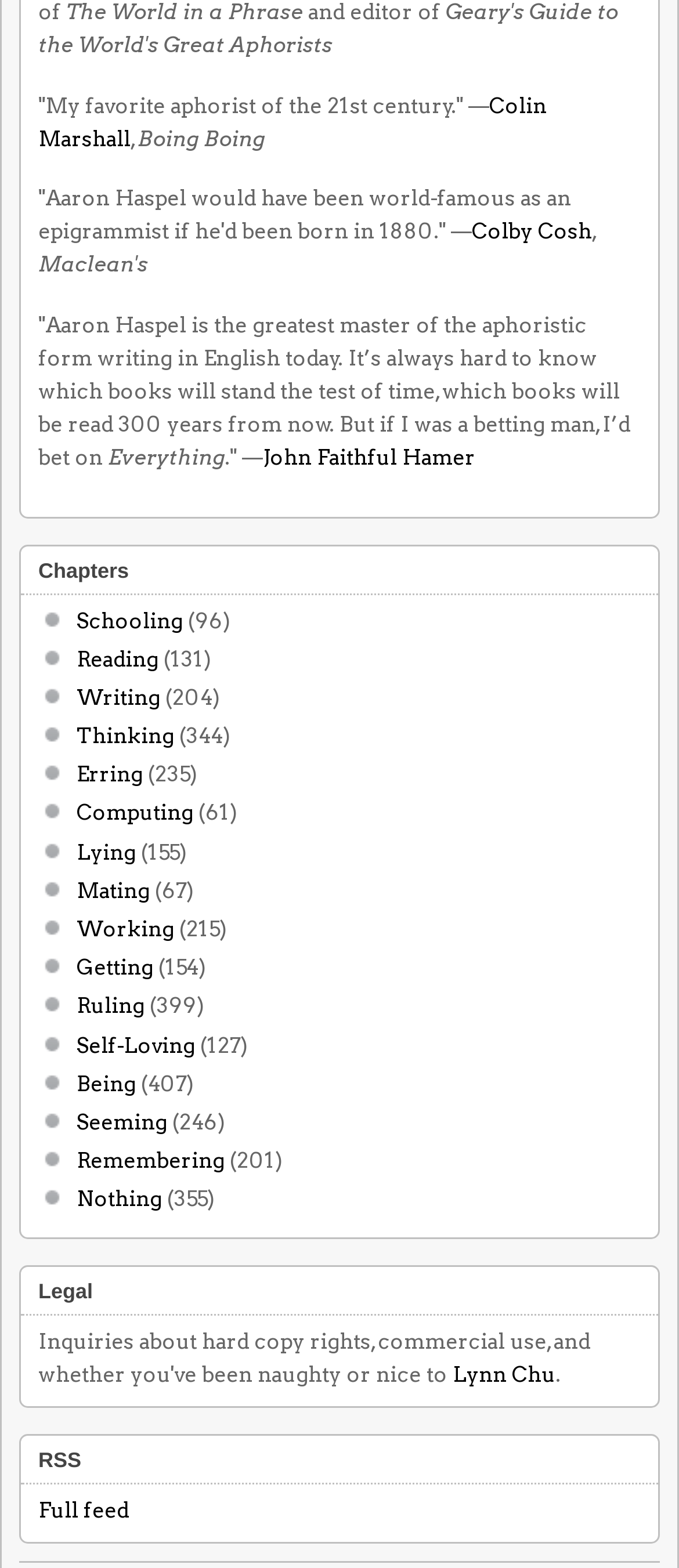Who is the author of the aphorisms on this webpage?
Look at the screenshot and give a one-word or phrase answer.

Aaron Haspel